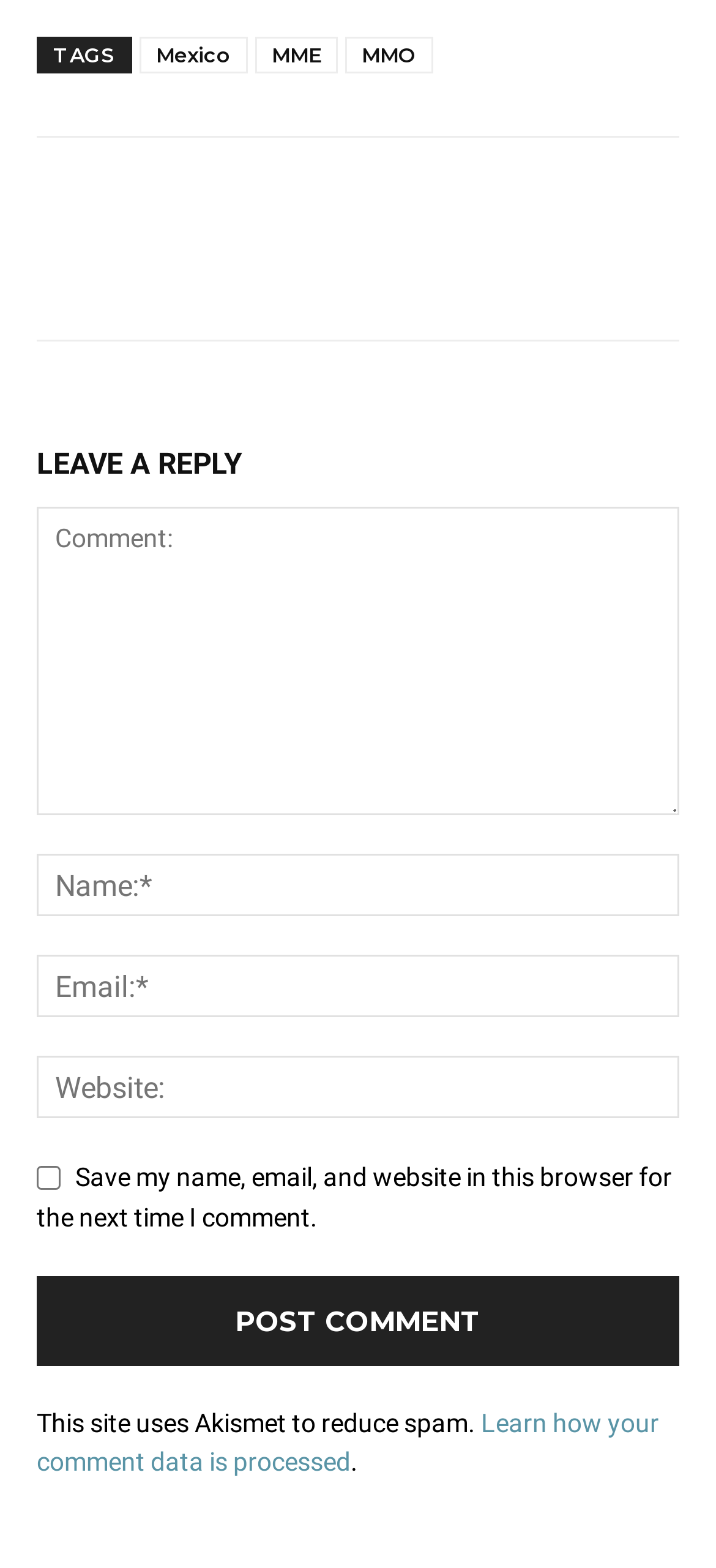What is the warning message at the bottom?
Based on the image, provide your answer in one word or phrase.

Spam warning